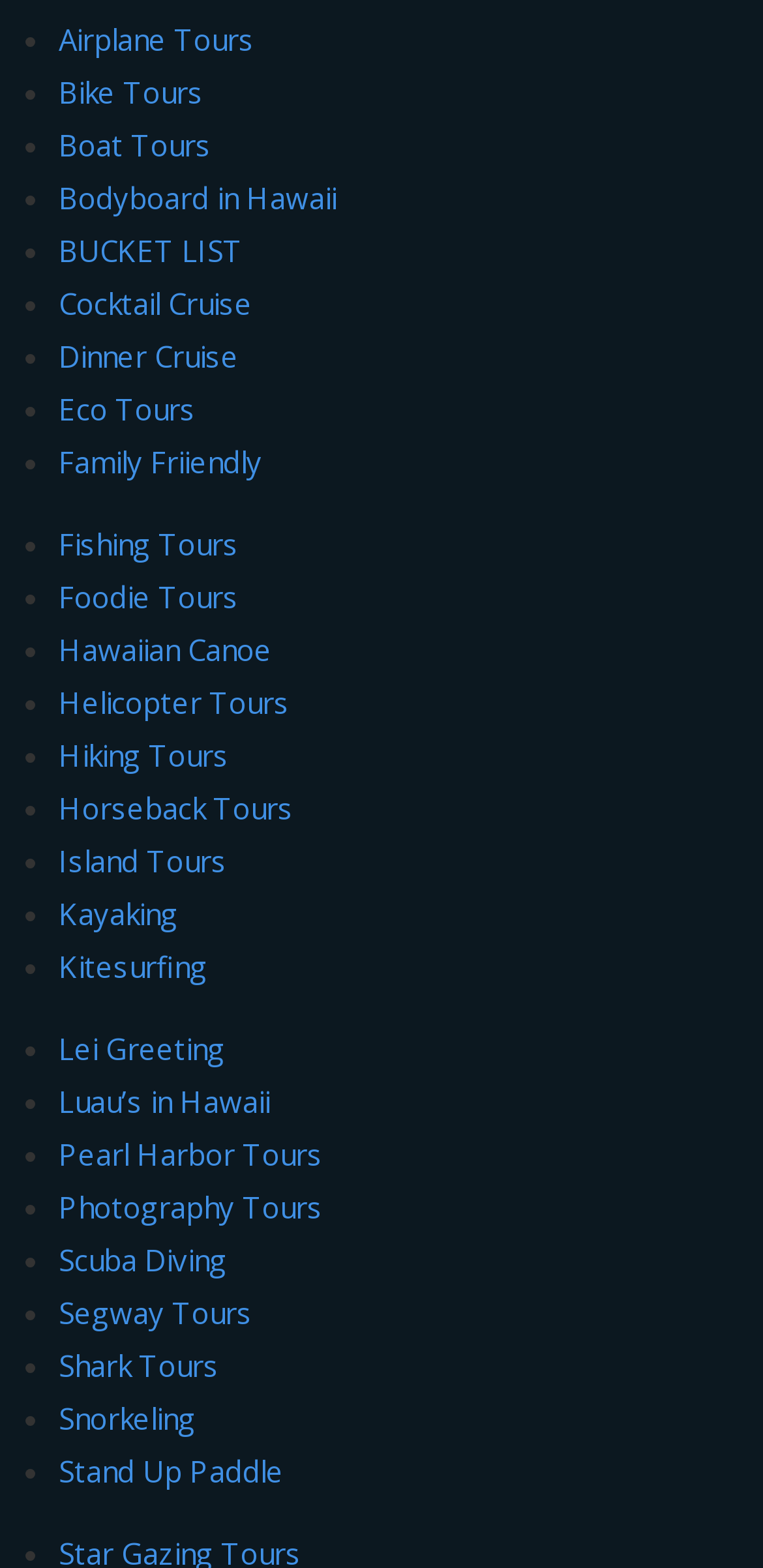Please identify the bounding box coordinates of the element that needs to be clicked to perform the following instruction: "Discover Stand Up Paddle".

[0.077, 0.925, 0.372, 0.951]